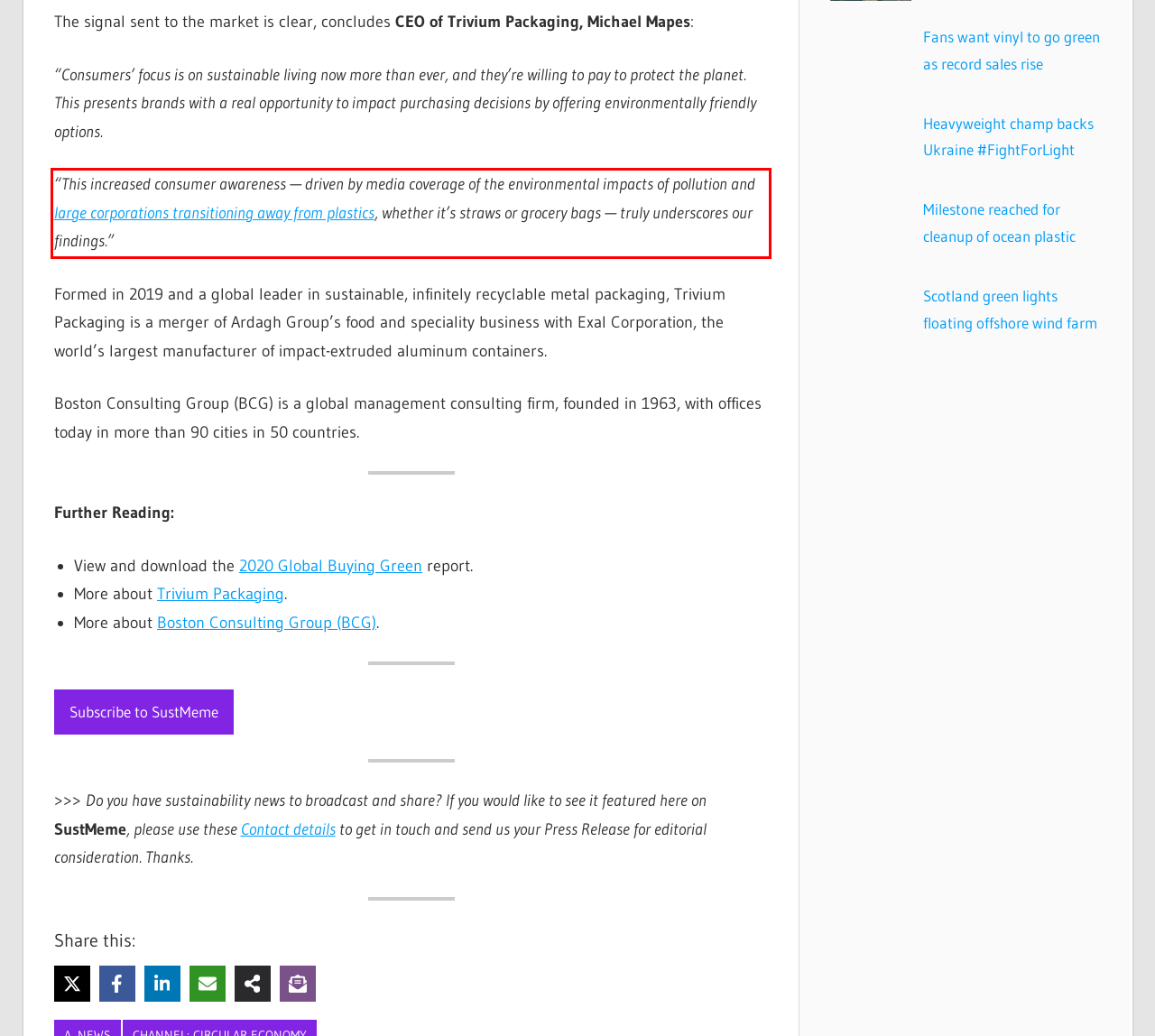Analyze the screenshot of the webpage and extract the text from the UI element that is inside the red bounding box.

“This increased consumer awareness — driven by media coverage of the environmental impacts of pollution and large corporations transitioning away from plastics, whether it’s straws or grocery bags — truly underscores our findings.”